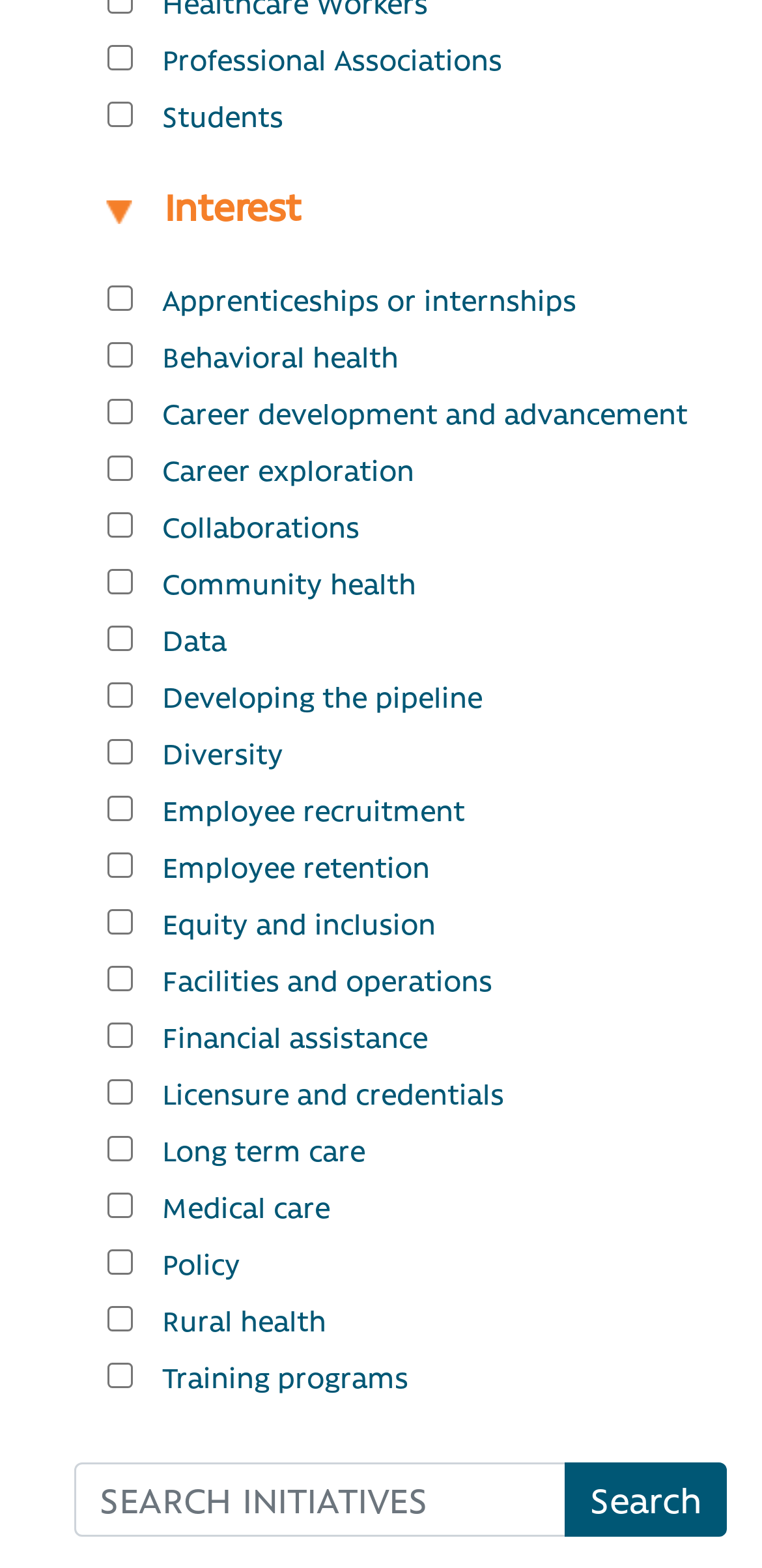Please determine the bounding box coordinates for the element that should be clicked to follow these instructions: "View recent comment 'Hello world!' ".

None